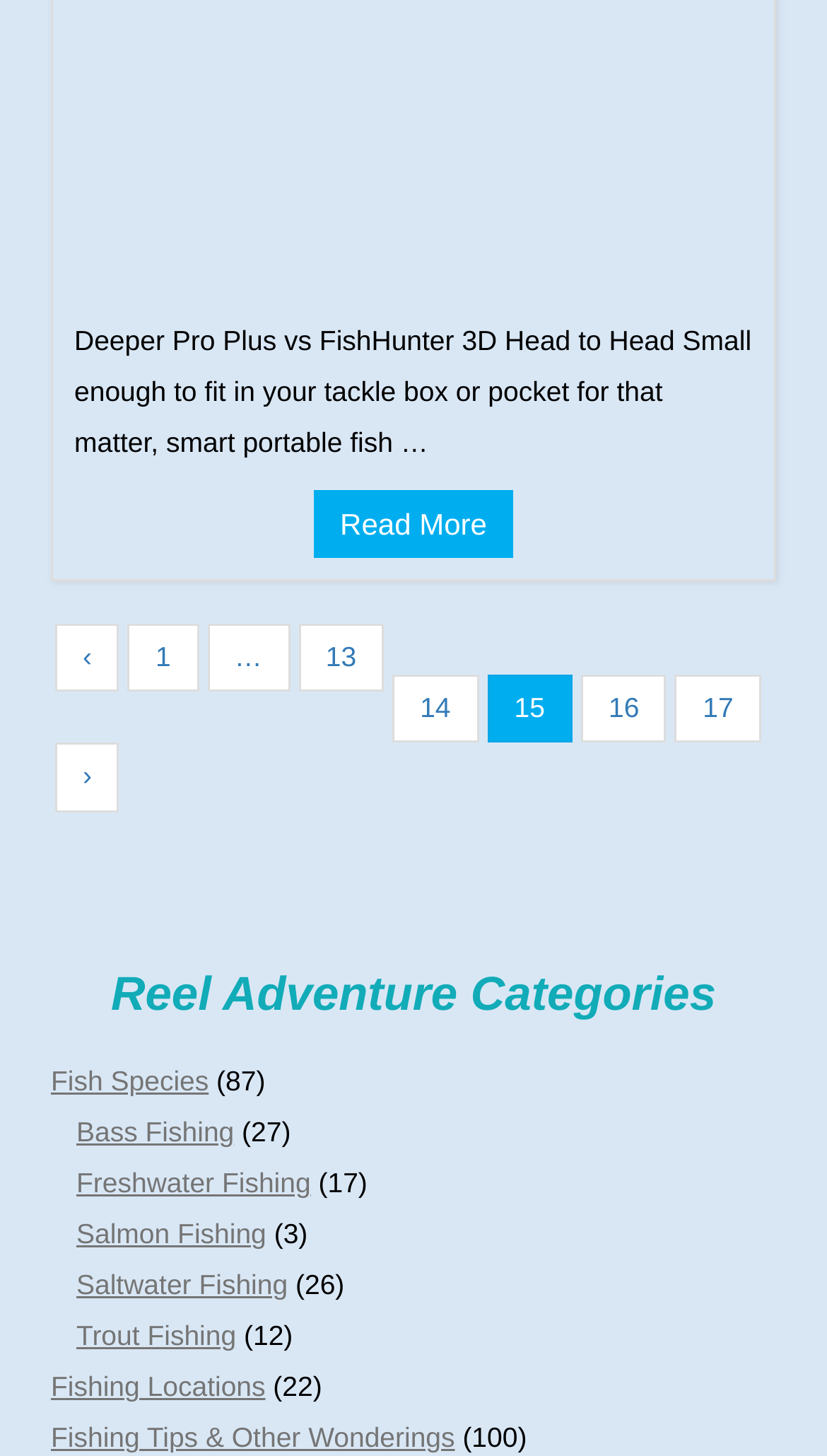Can you specify the bounding box coordinates of the area that needs to be clicked to fulfill the following instruction: "Learn more about Fishing Tips & Other Wonderings"?

[0.062, 0.977, 0.55, 0.998]